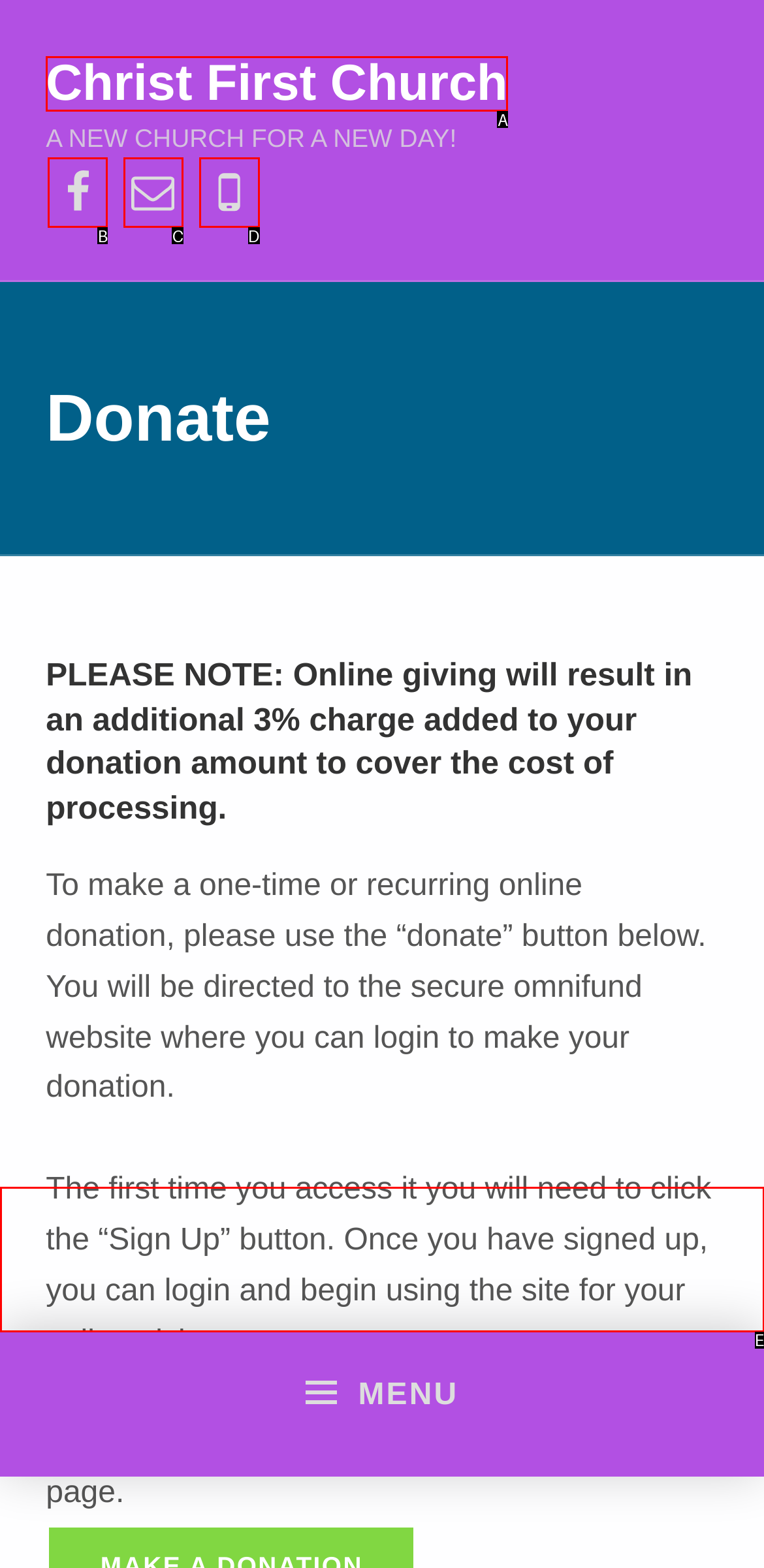Identify the bounding box that corresponds to: Christ First Church
Respond with the letter of the correct option from the provided choices.

A